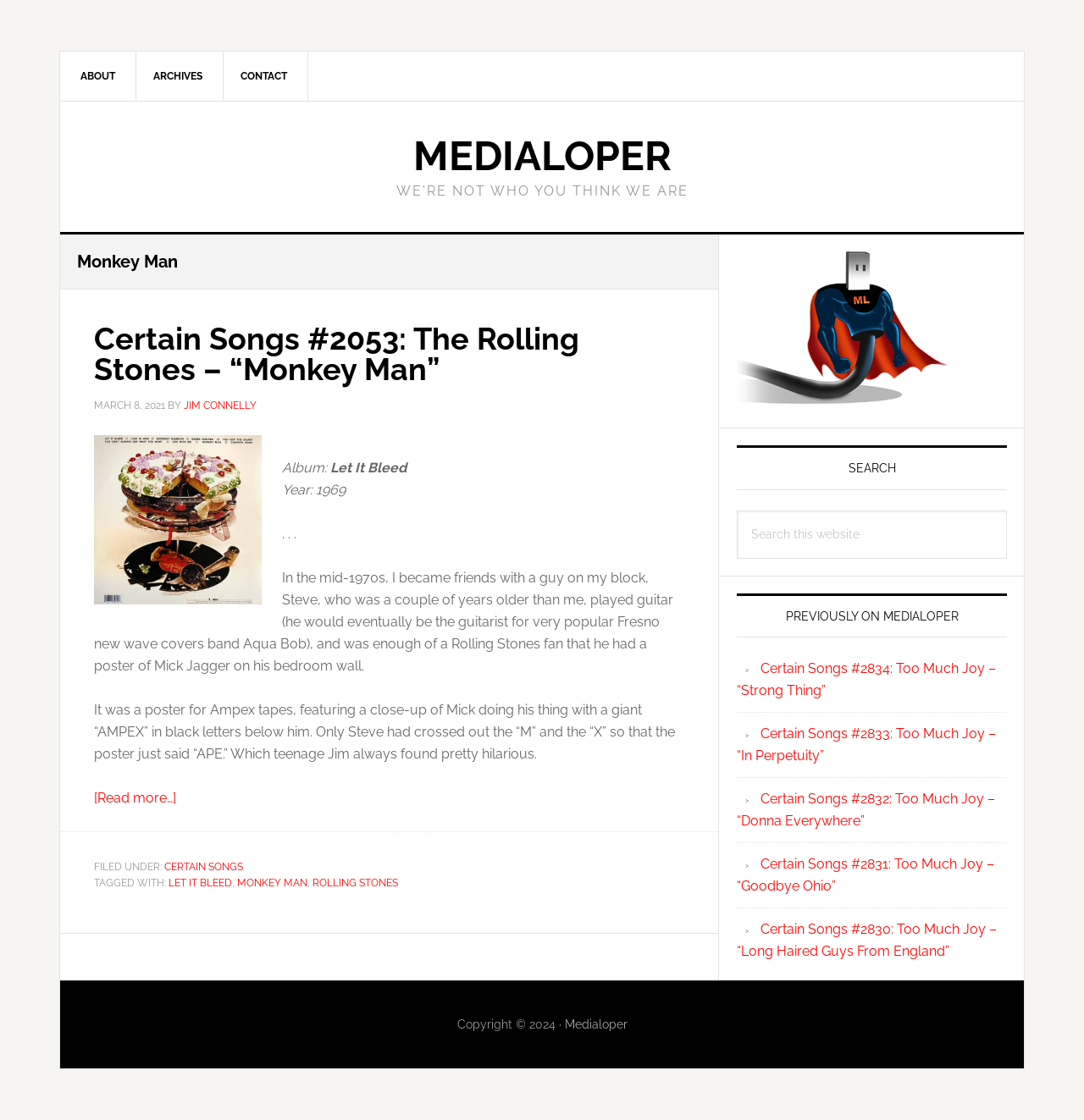Using the provided description: "JCM Global", find the bounding box coordinates of the corresponding UI element. The output should be four float numbers between 0 and 1, in the format [left, top, right, bottom].

None